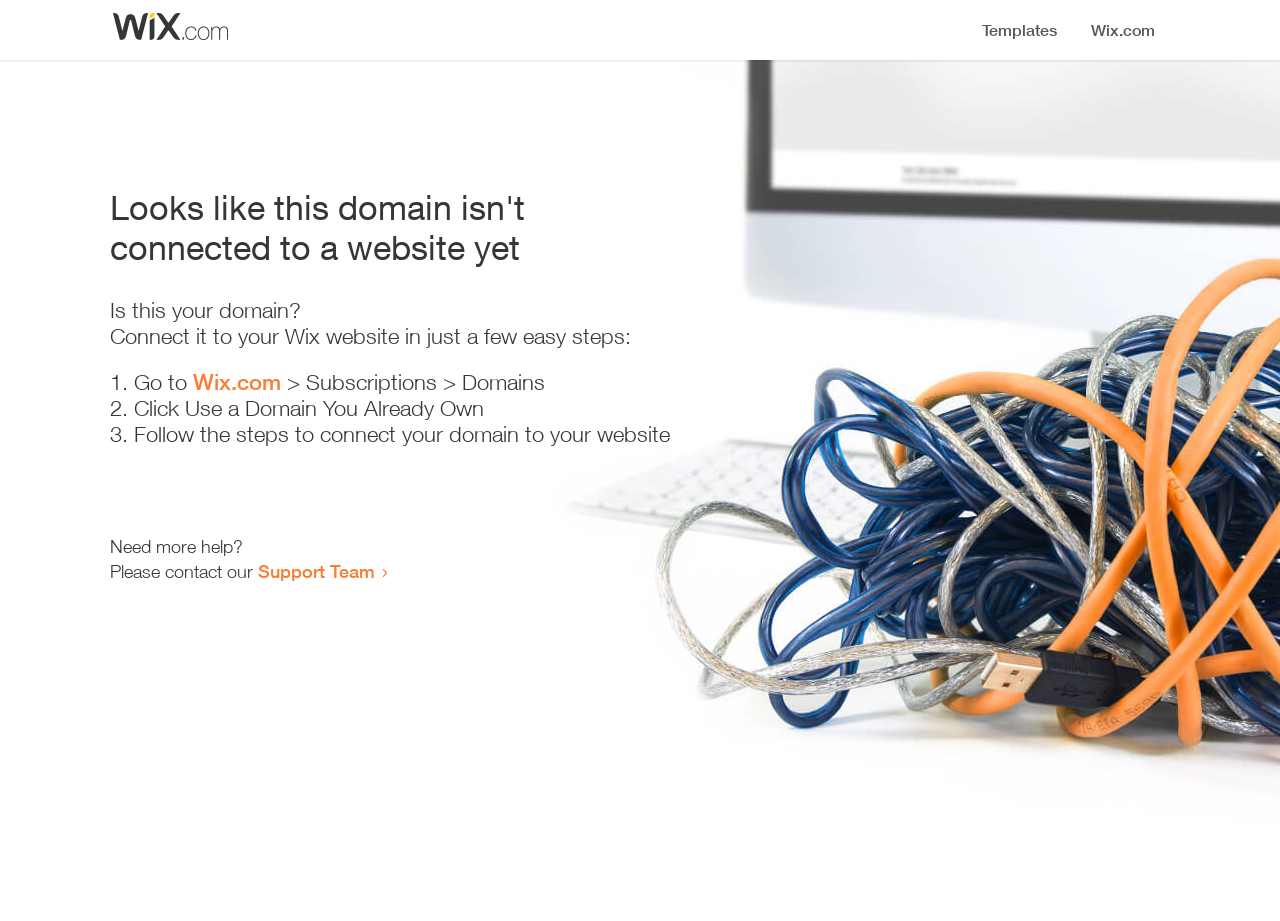Bounding box coordinates are specified in the format (top-left x, top-left y, bottom-right x, bottom-right y). All values are floating point numbers bounded between 0 and 1. Please provide the bounding box coordinate of the region this sentence describes: Support Team

[0.202, 0.608, 0.293, 0.632]